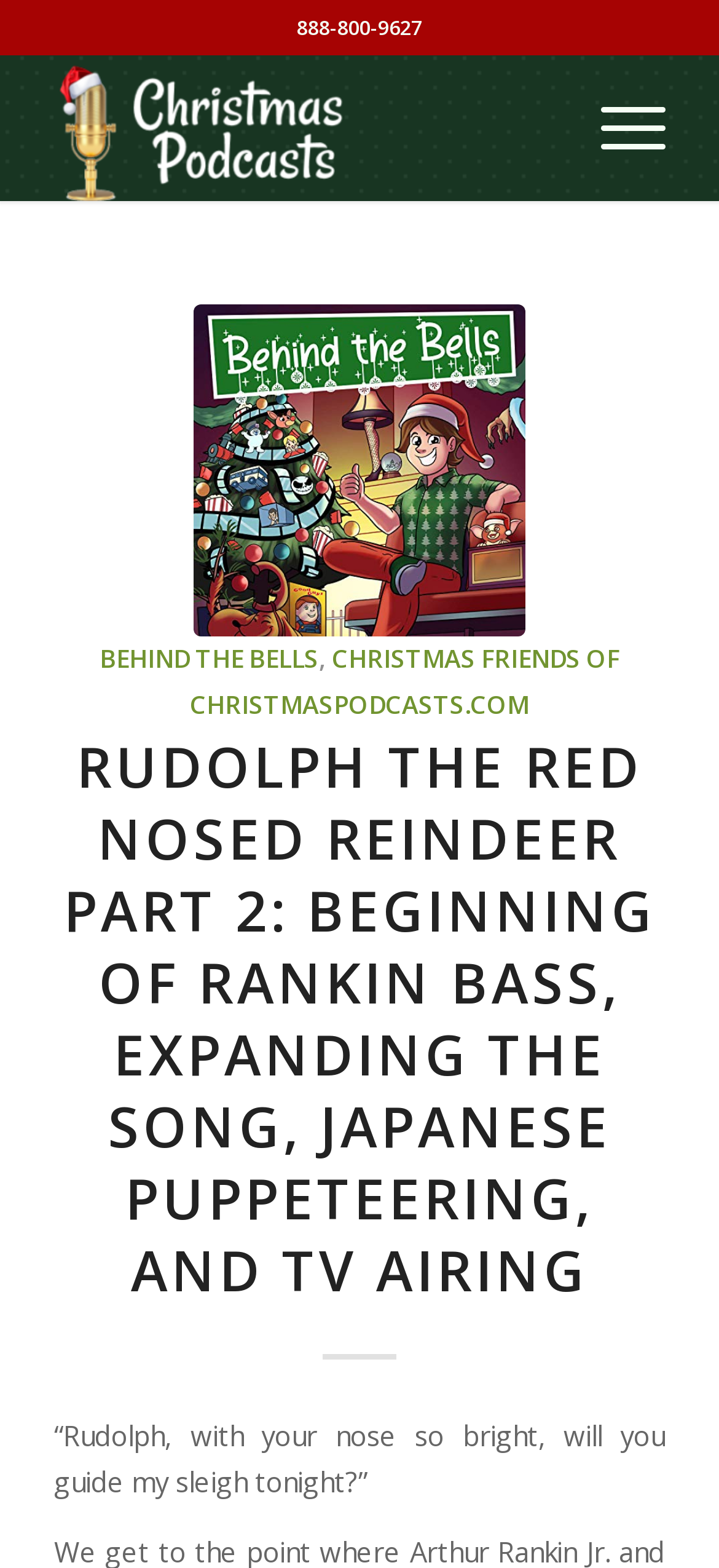Find the bounding box coordinates for the UI element whose description is: "alt="Christmas Podcasts"". The coordinates should be four float numbers between 0 and 1, in the format [left, top, right, bottom].

[0.075, 0.034, 0.755, 0.128]